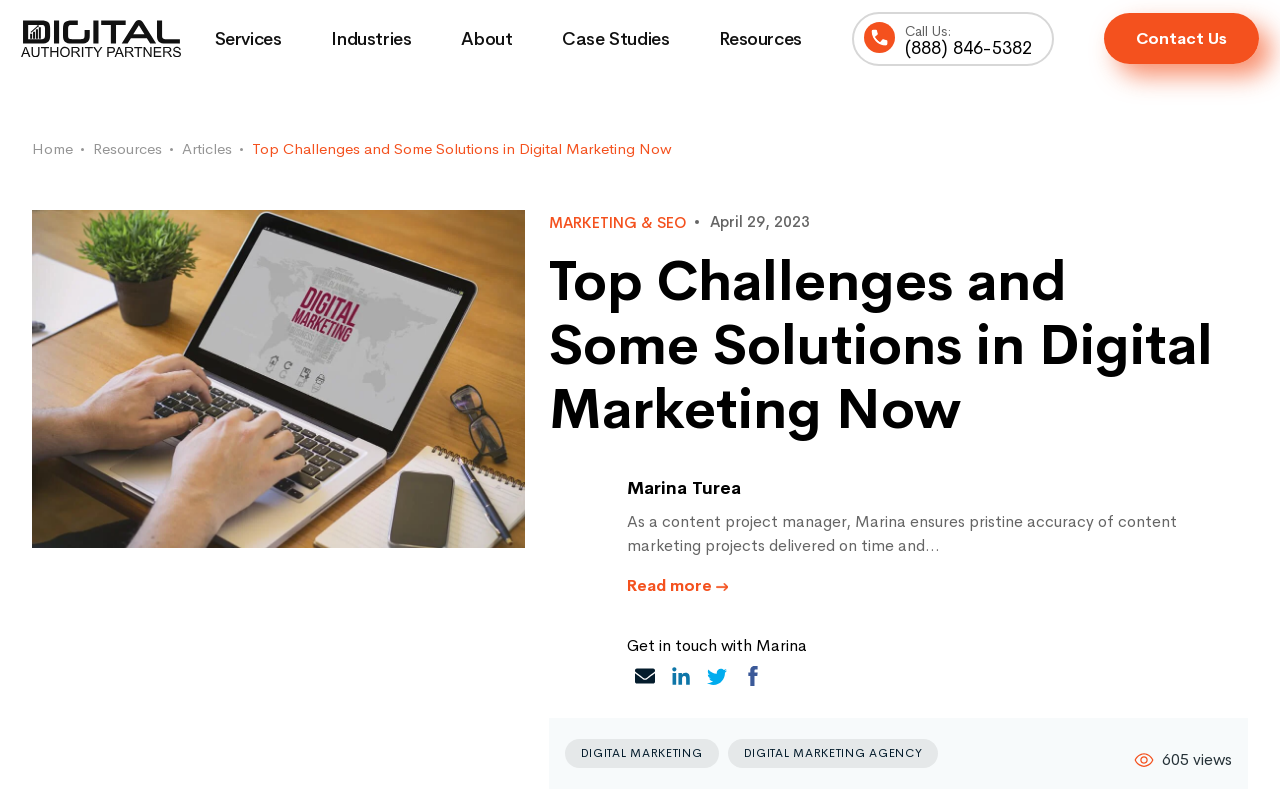Find the bounding box coordinates for the element that must be clicked to complete the instruction: "Check the number of views". The coordinates should be four float numbers between 0 and 1, indicated as [left, top, right, bottom].

[0.908, 0.932, 0.962, 0.958]